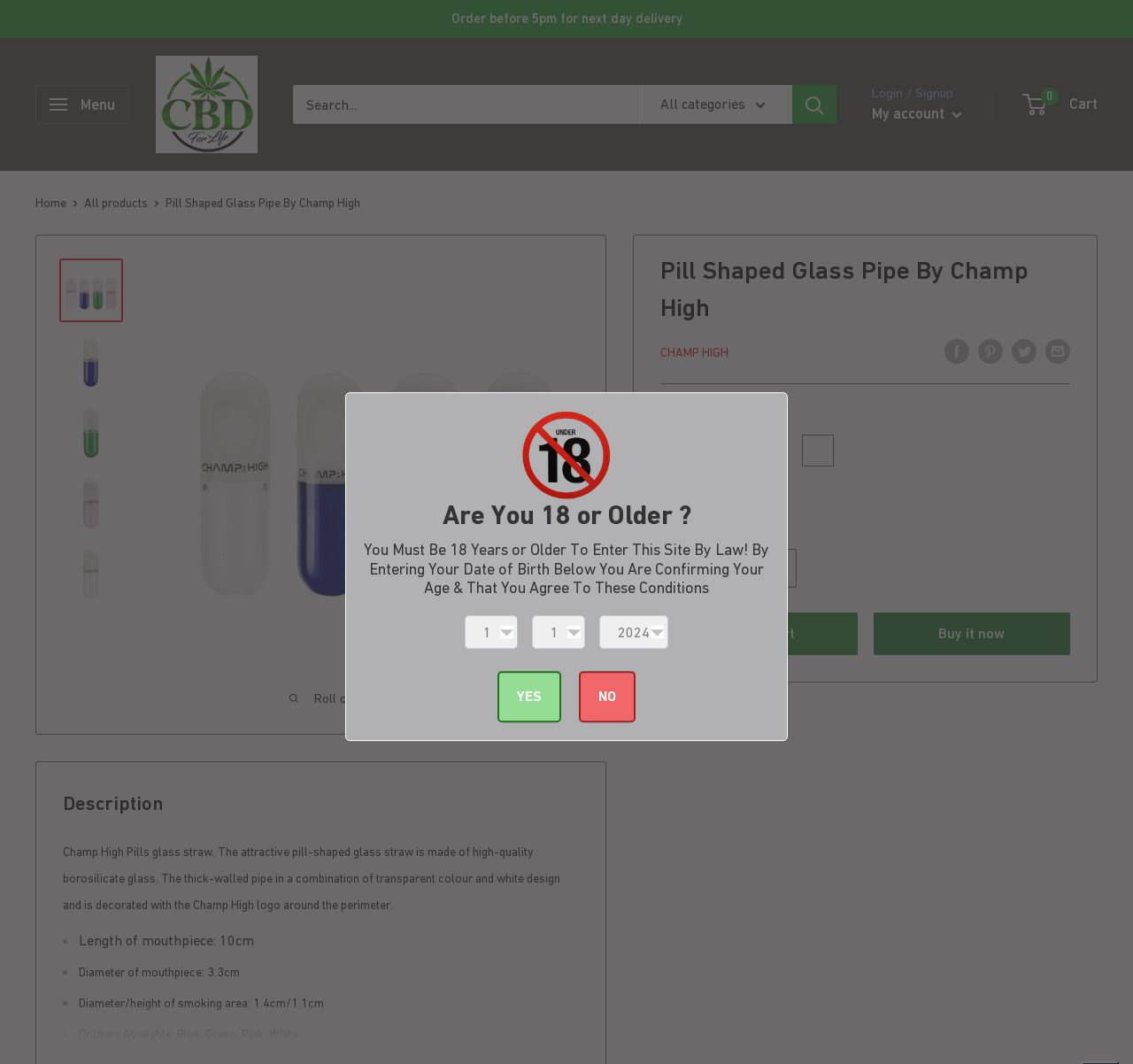Describe in detail what you see on the webpage.

This webpage is an e-commerce product page for a "Pill Shaped Glass Pipe By Champ High" sold by CBDforLife - Malta. At the top of the page, there is a navigation menu with links to "Order before 5pm for next day delivery", "CBDforLife - Malta", and a search bar. Below the navigation menu, there is a breadcrumb navigation showing the product's category hierarchy.

The main product image is displayed prominently on the left side of the page, with a zoom-in feature available on hover. Below the main image, there are five smaller images of the product in different colors.

To the right of the main image, there is a product description section with a heading, product name, and a brief description of the product. Below the description, there are social media sharing links and a separator line.

The product details section follows, with information on the product's color, price, and quantity. There are also buttons to "Add to cart" and "Buy it now". 

Further down the page, there is a detailed product description section with specifications on the product's dimensions and available colors. 

At the bottom of the page, there is a section titled "Are You 18 or Older?" with a warning message and a date of birth input field to confirm the user's age.